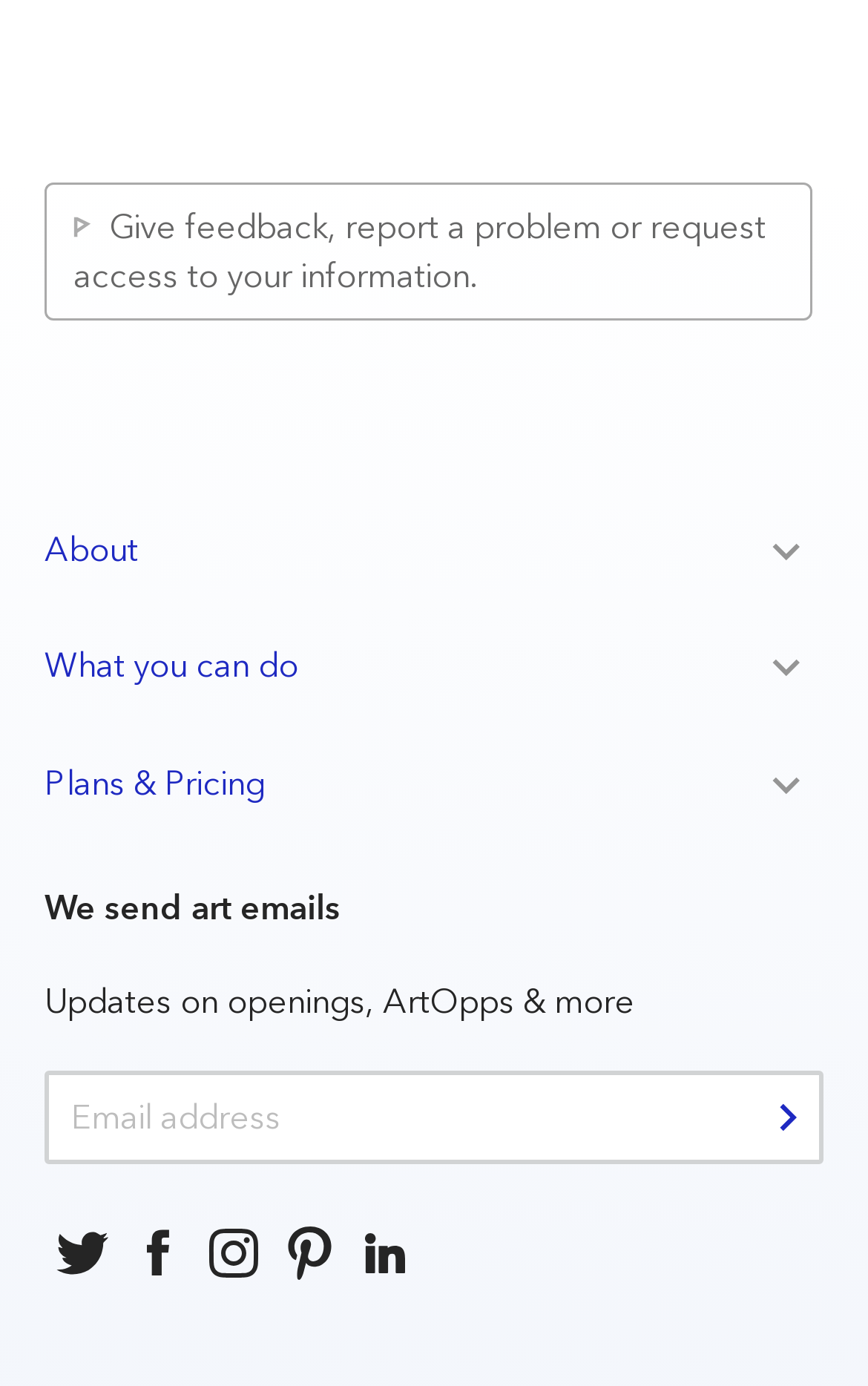Provide your answer to the question using just one word or phrase: How many toggle options are available?

3